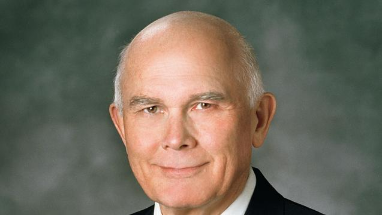Explain what is happening in the image with elaborate details.

The image features Dallin H. Oaks, a prominent leader within The Church of Jesus Christ of Latter-day Saints, known for his teachings and sermons on the principles of faith and obedience. In his addresses, particularly notable during the April 2013 General Conference, Elder Oaks emphasized the significance of adhering to God's rules as a means of following Christ. His messages often reference teachings from the New Testament, highlighting the importance of commandments in achieving spiritual growth and eternal salvation. This portrait captures his warm demeanor, reflecting his commitment to the values he teaches.